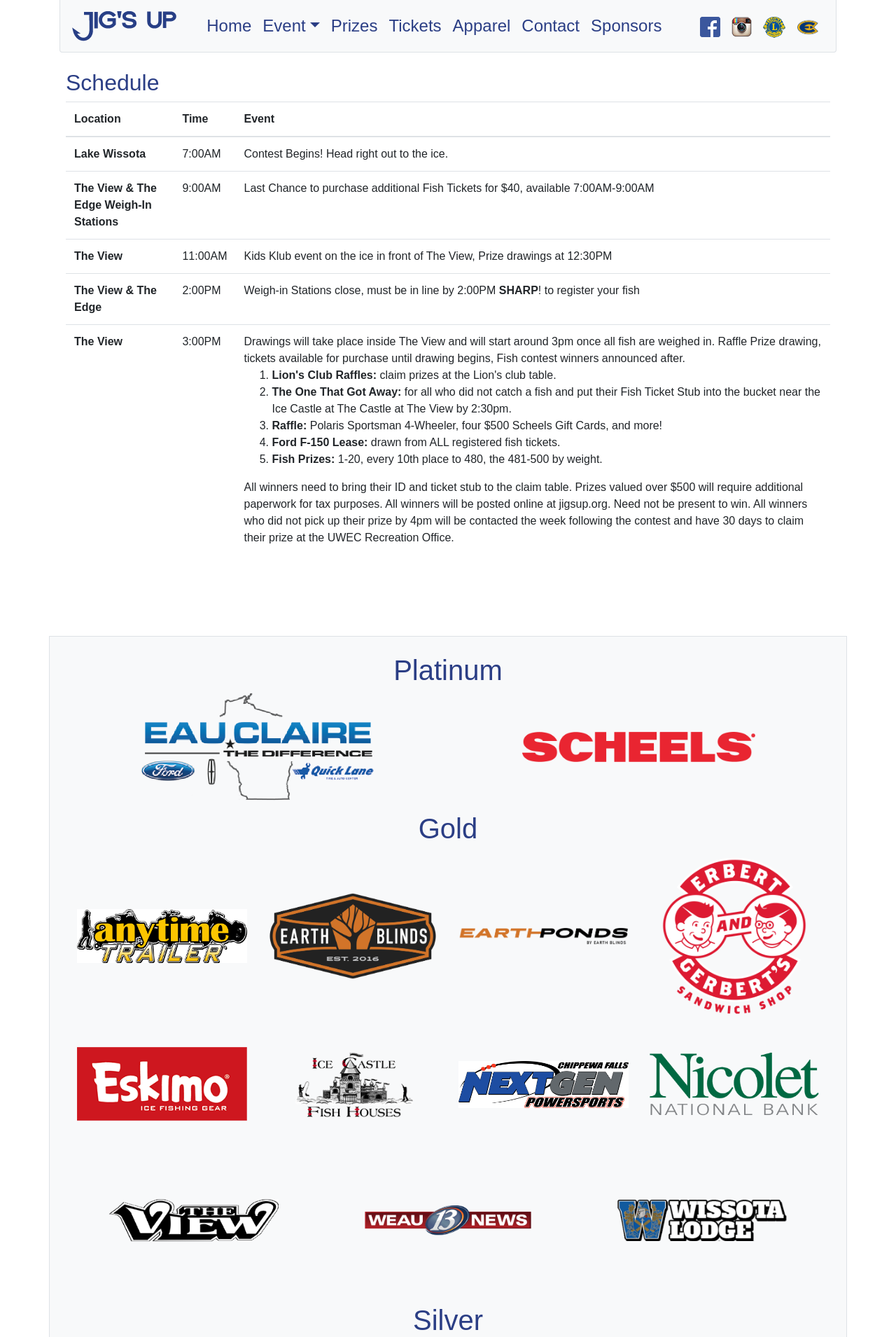Identify the bounding box coordinates of the clickable region required to complete the instruction: "Check the 'Prizes' link". The coordinates should be given as four float numbers within the range of 0 and 1, i.e., [left, top, right, bottom].

[0.363, 0.006, 0.428, 0.033]